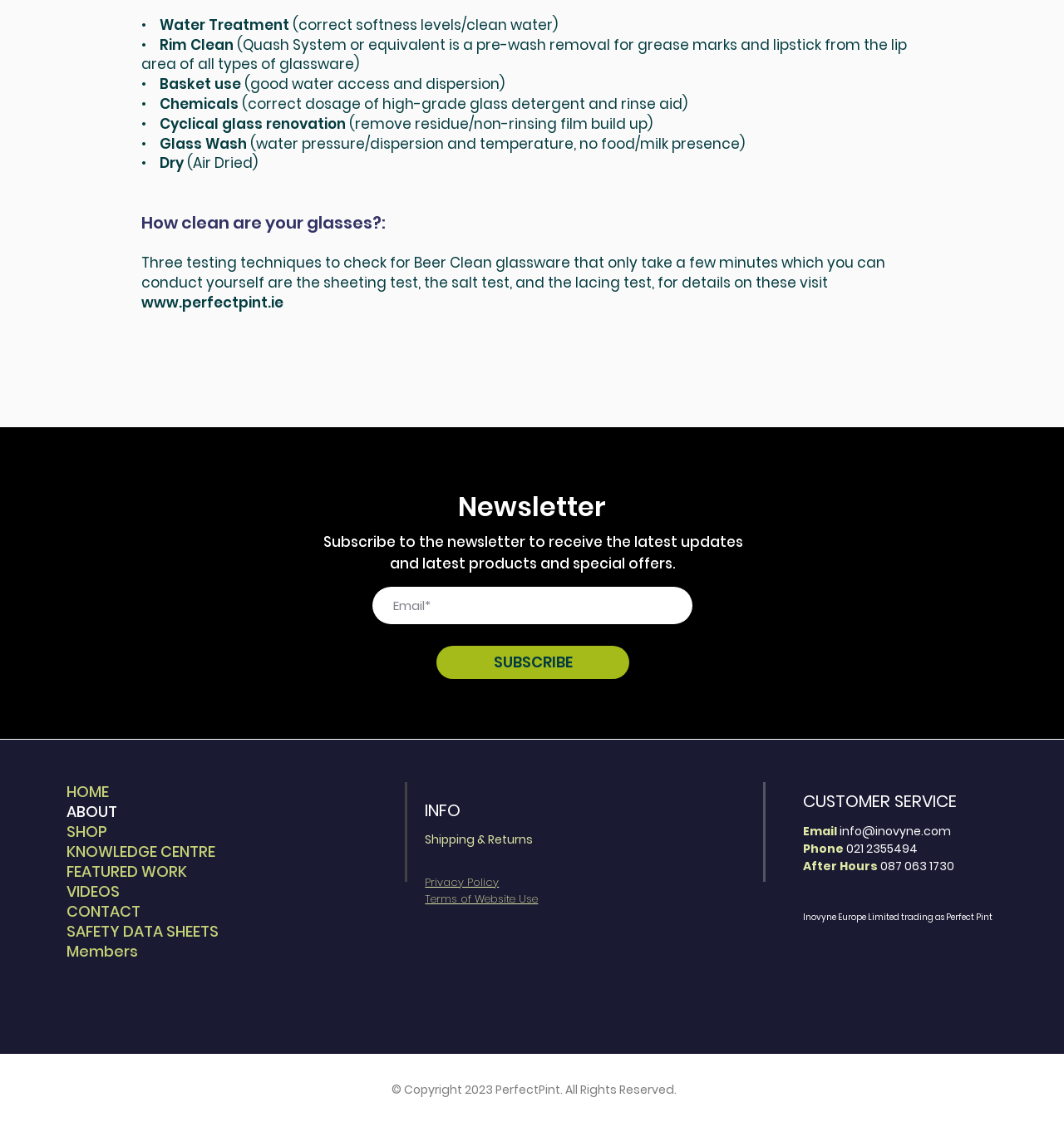Identify the bounding box coordinates for the region of the element that should be clicked to carry out the instruction: "Check the latest updates and products". The bounding box coordinates should be four float numbers between 0 and 1, i.e., [left, top, right, bottom].

[0.304, 0.472, 0.698, 0.509]